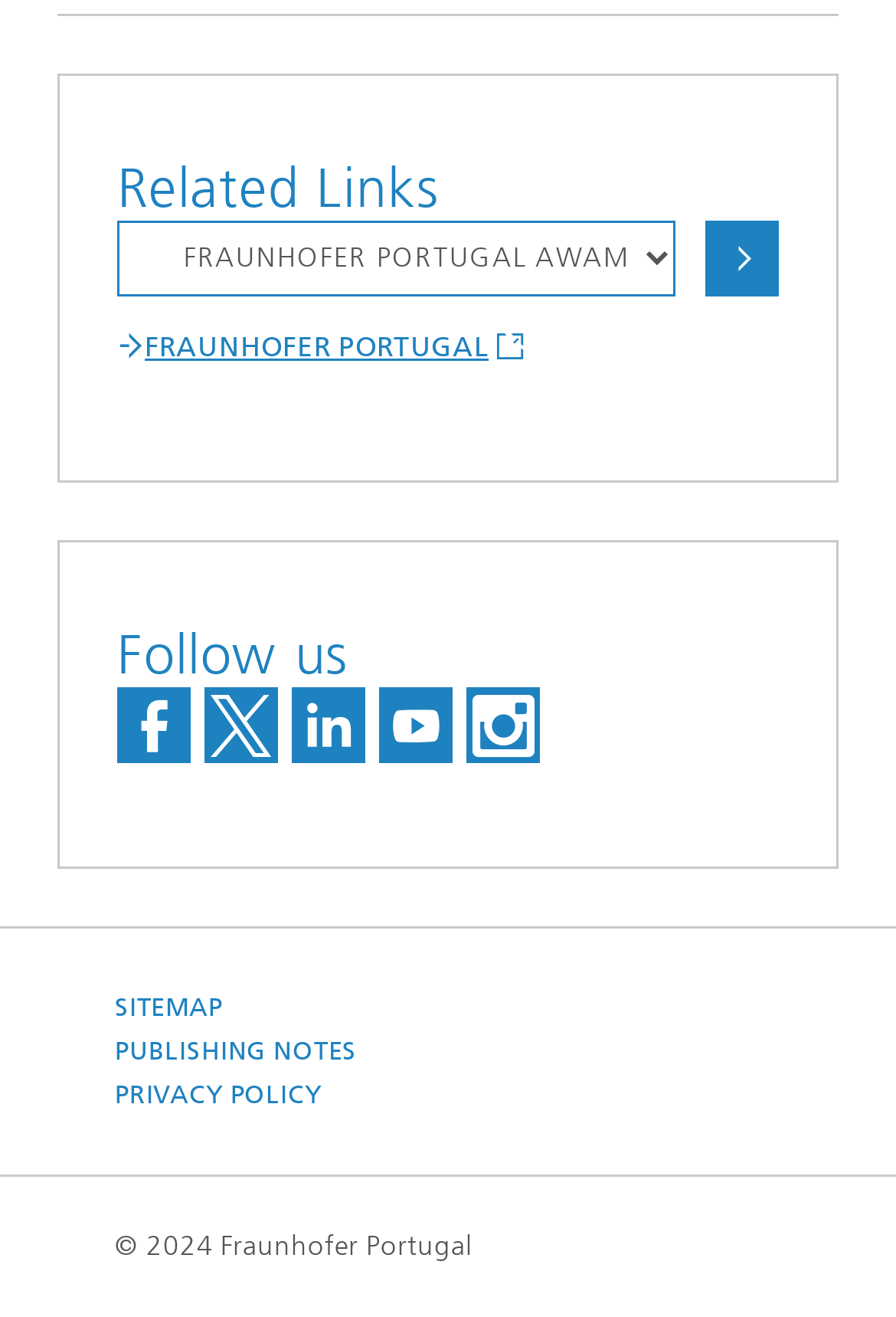Find the bounding box coordinates of the area that needs to be clicked in order to achieve the following instruction: "Follow us on Facebook". The coordinates should be specified as four float numbers between 0 and 1, i.e., [left, top, right, bottom].

[0.131, 0.521, 0.213, 0.579]